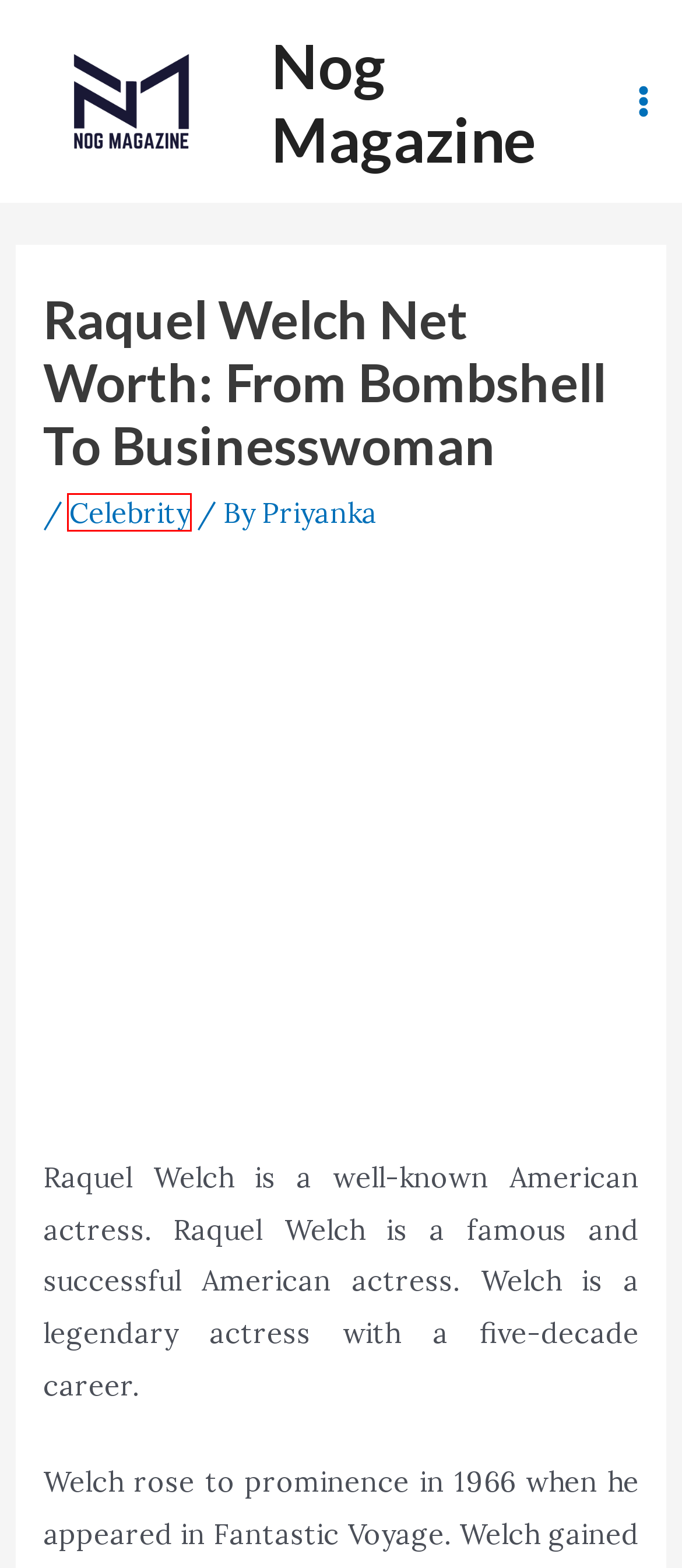You are given a screenshot of a webpage with a red rectangle bounding box around a UI element. Select the webpage description that best matches the new webpage after clicking the element in the bounding box. Here are the candidates:
A. Celebrity Archives - Nog Magazine
B. Sports Archives - Nog Magazine
C. Nog Magazine
D. Science Archives - Nog Magazine
E. Technology Archives - Nog Magazine
F. Uncategorized Archives - Nog Magazine
G. Priyanka, Author At Nog Magazine
H. News Archives - Nog Magazine

A